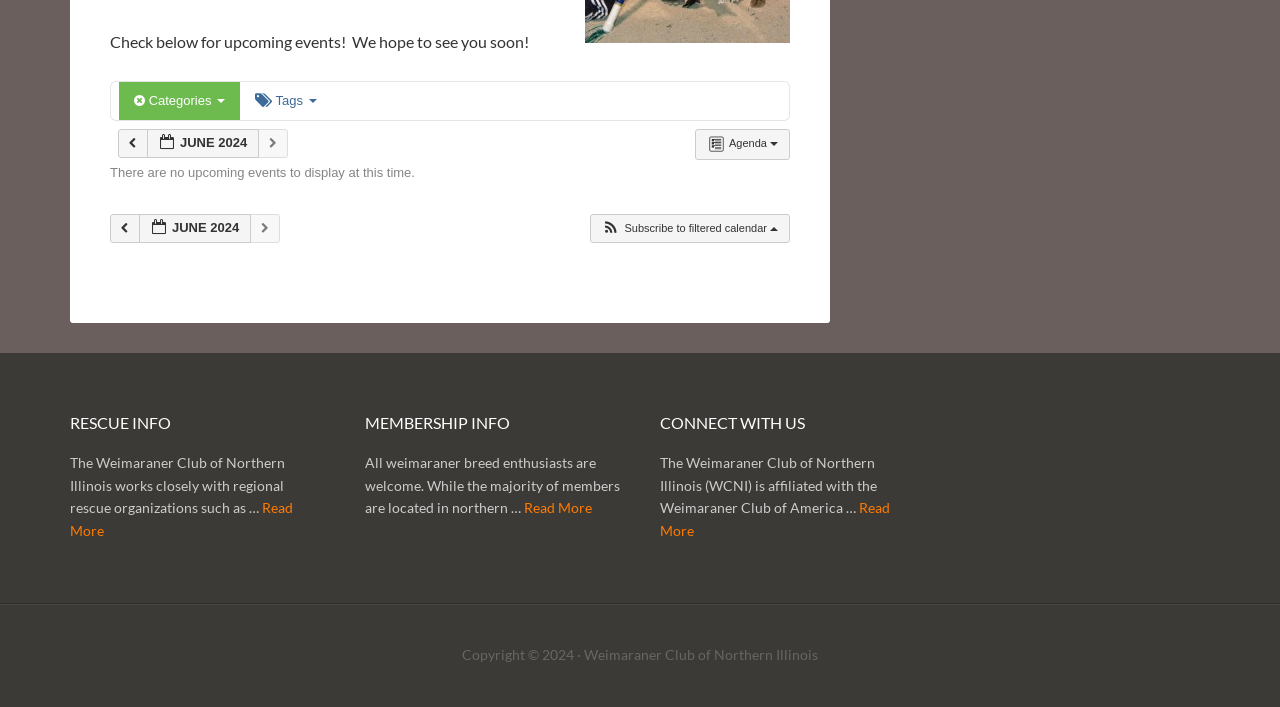Identify the bounding box coordinates for the UI element that matches this description: "parent_node: JUNE 2024".

[0.092, 0.183, 0.116, 0.223]